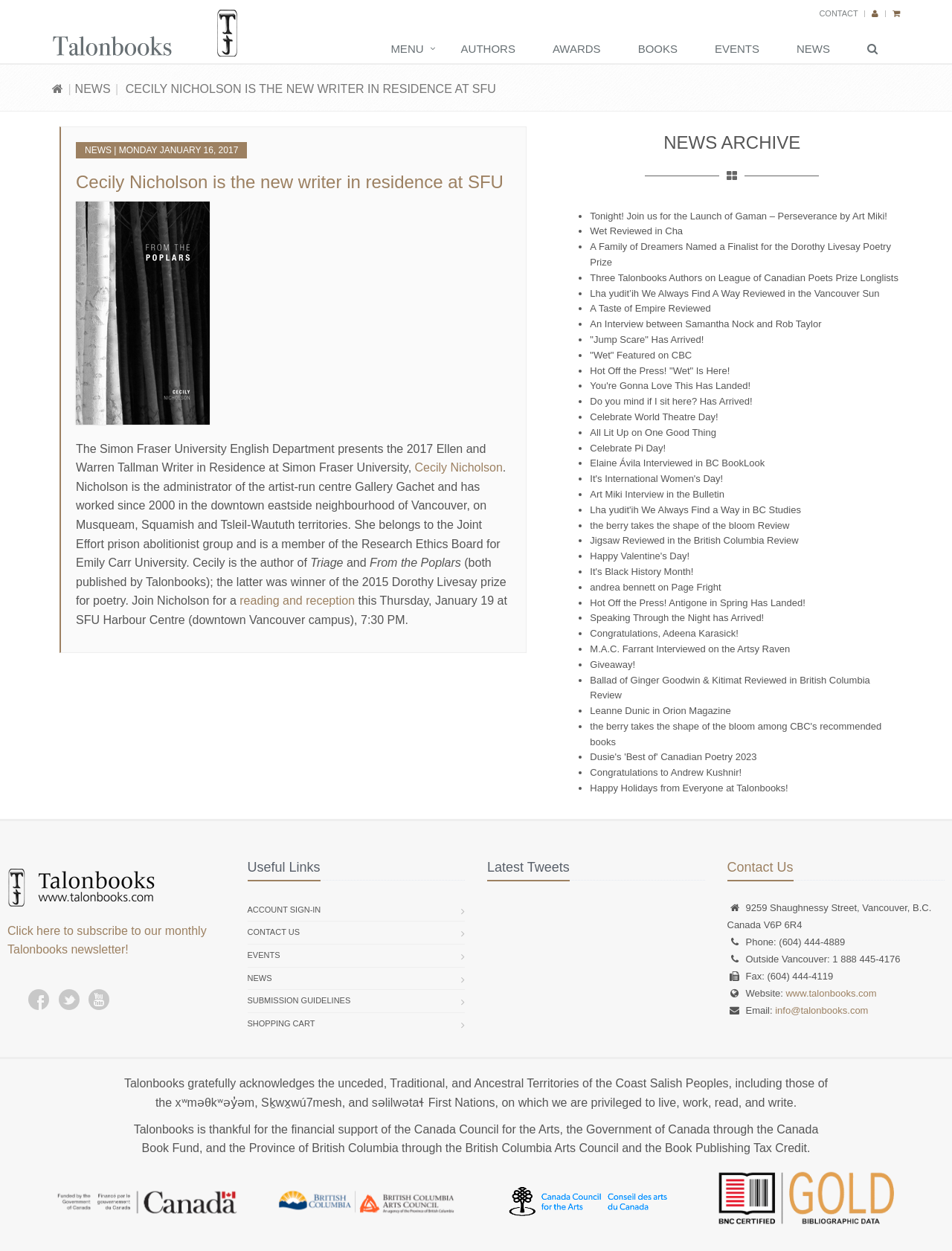Please identify the bounding box coordinates of the area that needs to be clicked to fulfill the following instruction: "Read Cecily Nicholson's bio."

[0.08, 0.369, 0.531, 0.455]